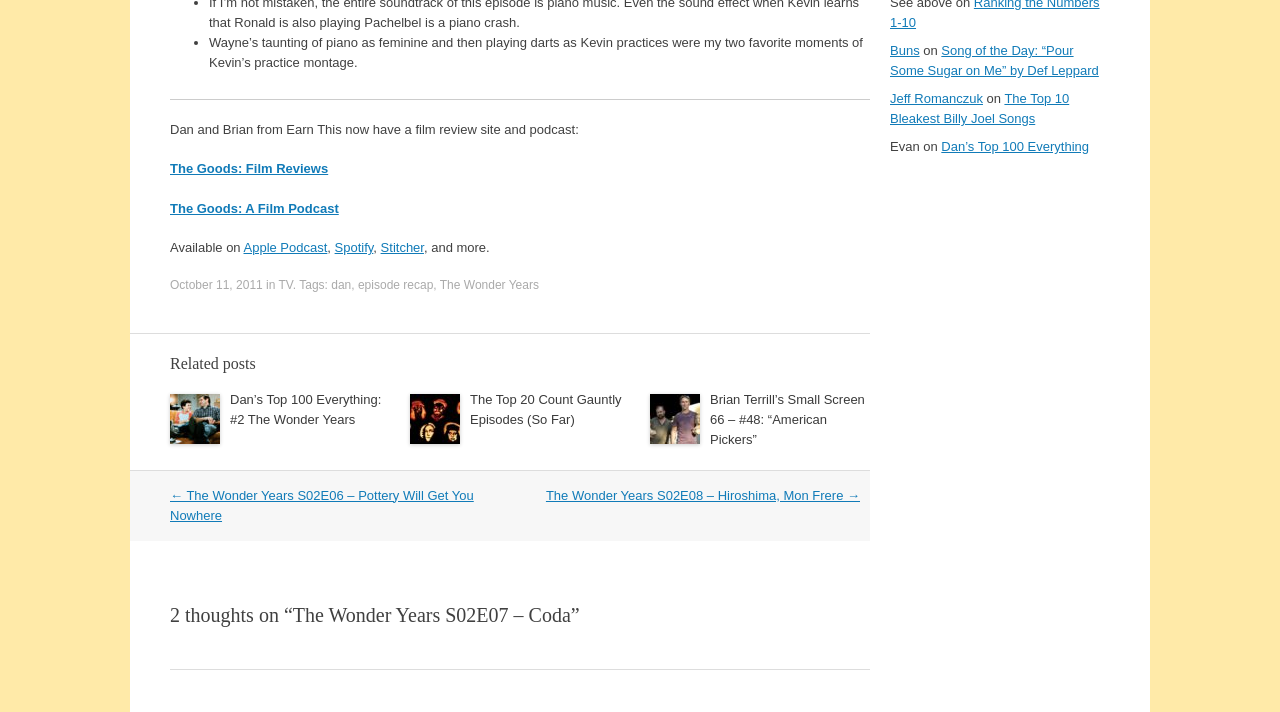Provide a single word or phrase answer to the question: 
What is the date of the current post?

October 11, 2011